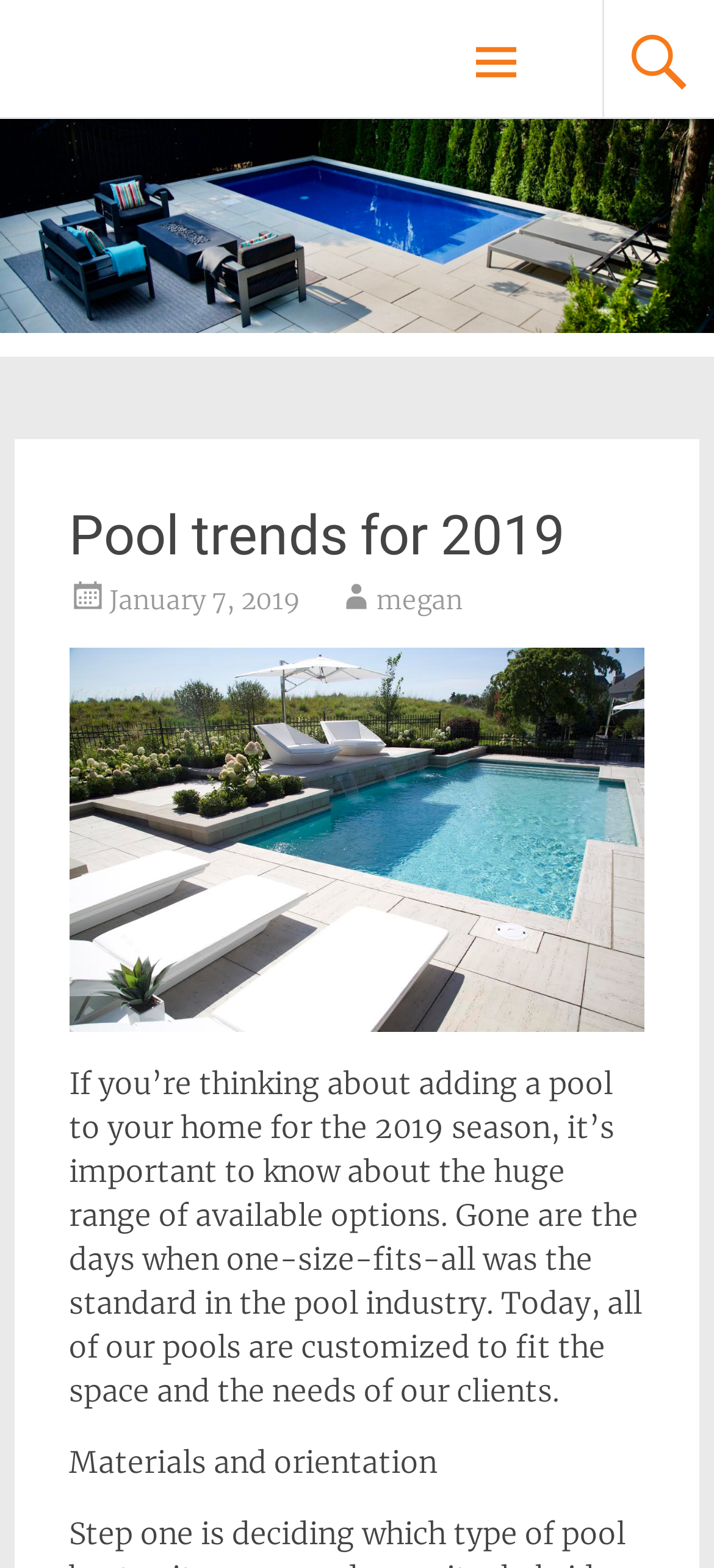Describe all visible elements and their arrangement on the webpage.

The webpage is a blog post titled "Pool trends for 2019" on the Groupe Paramount Blog. At the top, there is a heading with the blog's name, "Groupe Paramount Blog", which is also a link. Below it, there is a smaller heading with an icon, represented by "\uf419". 

The main content of the blog post is divided into two sections. The first section has a heading "Pool trends for 2019" and a subheading with the date "January 7, 2019" and the author's name "megan". Below the heading, there is a figure, likely an image related to the blog post. 

The second section starts with a paragraph of text that discusses the importance of knowing about the various options available when adding a pool to a home. The text explains that the pool industry has moved away from a one-size-fits-all approach and now offers customized pools to fit individual spaces and needs. 

Below the paragraph, there is a subheading "Materials and orientation" which likely introduces the next topic in the blog post. Overall, the webpage has a simple layout with a clear hierarchy of headings and text, making it easy to read and navigate.